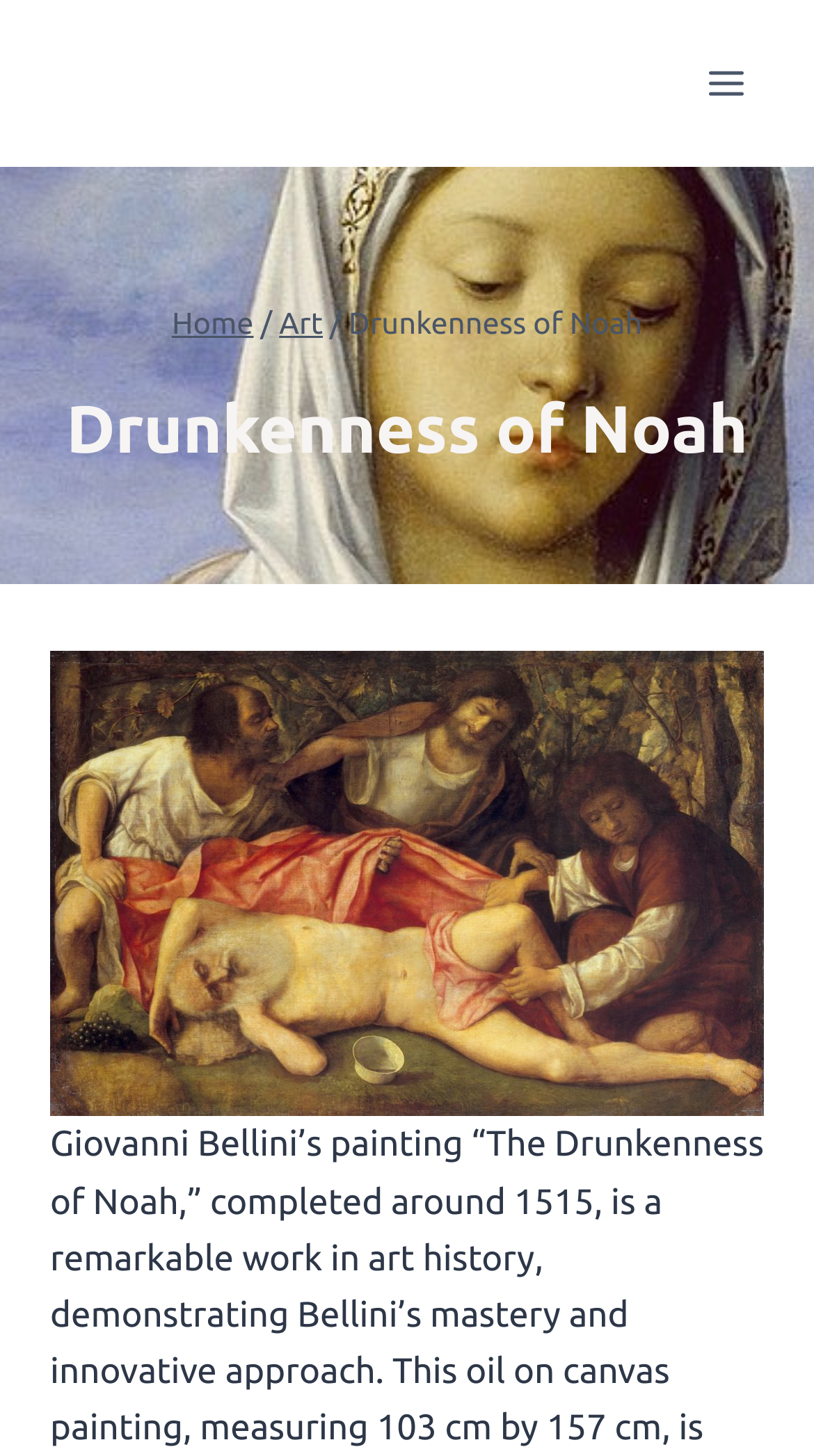Please provide a brief answer to the following inquiry using a single word or phrase:
What is the title of the artwork being displayed?

Drunkenness of Noah